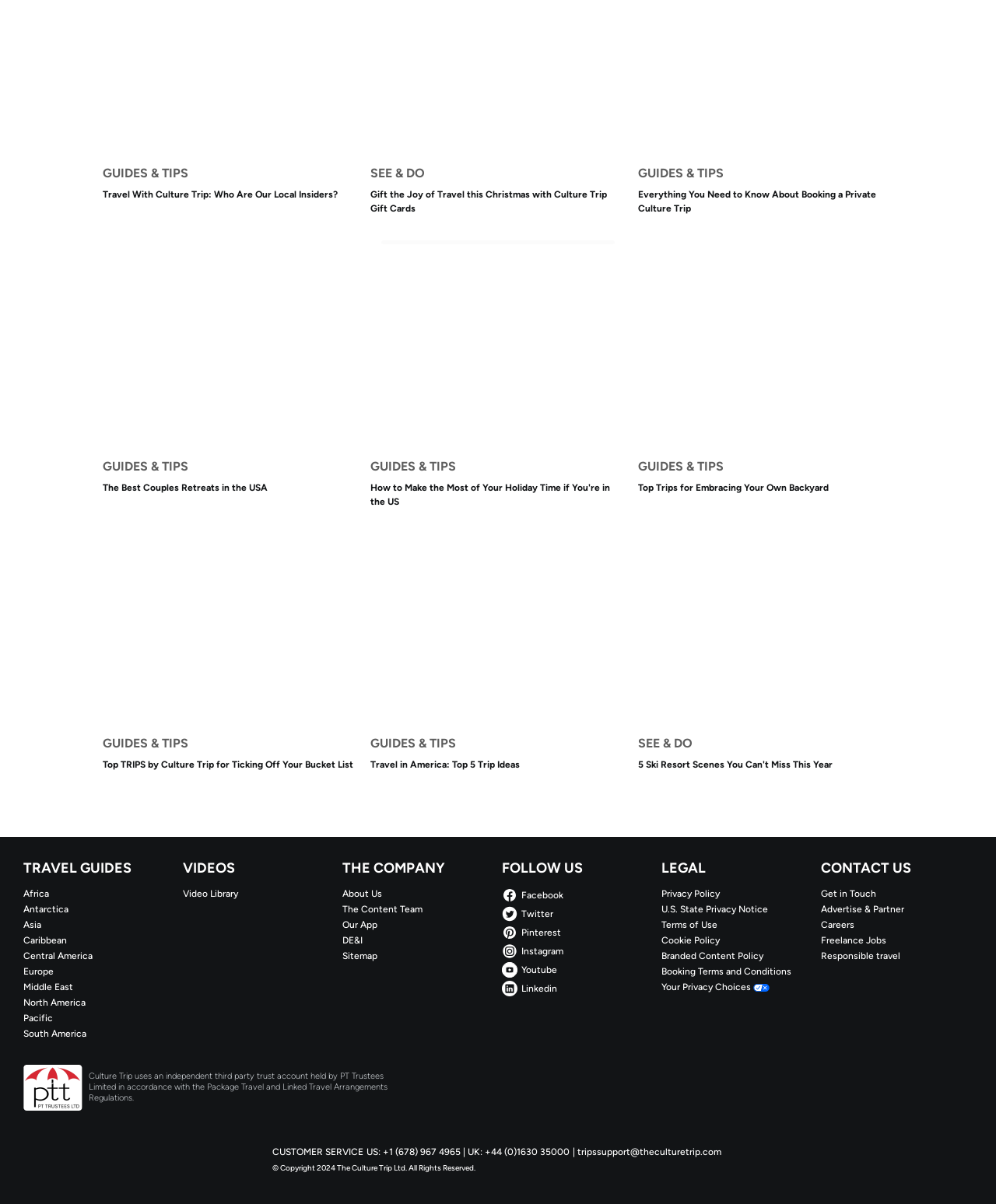Locate the bounding box coordinates of the clickable area to execute the instruction: "Click on 'SEE & DO 5 Ski Resort Scenes You Can't Miss This Year'". Provide the coordinates as four float numbers between 0 and 1, represented as [left, top, right, bottom].

[0.641, 0.443, 0.897, 0.663]